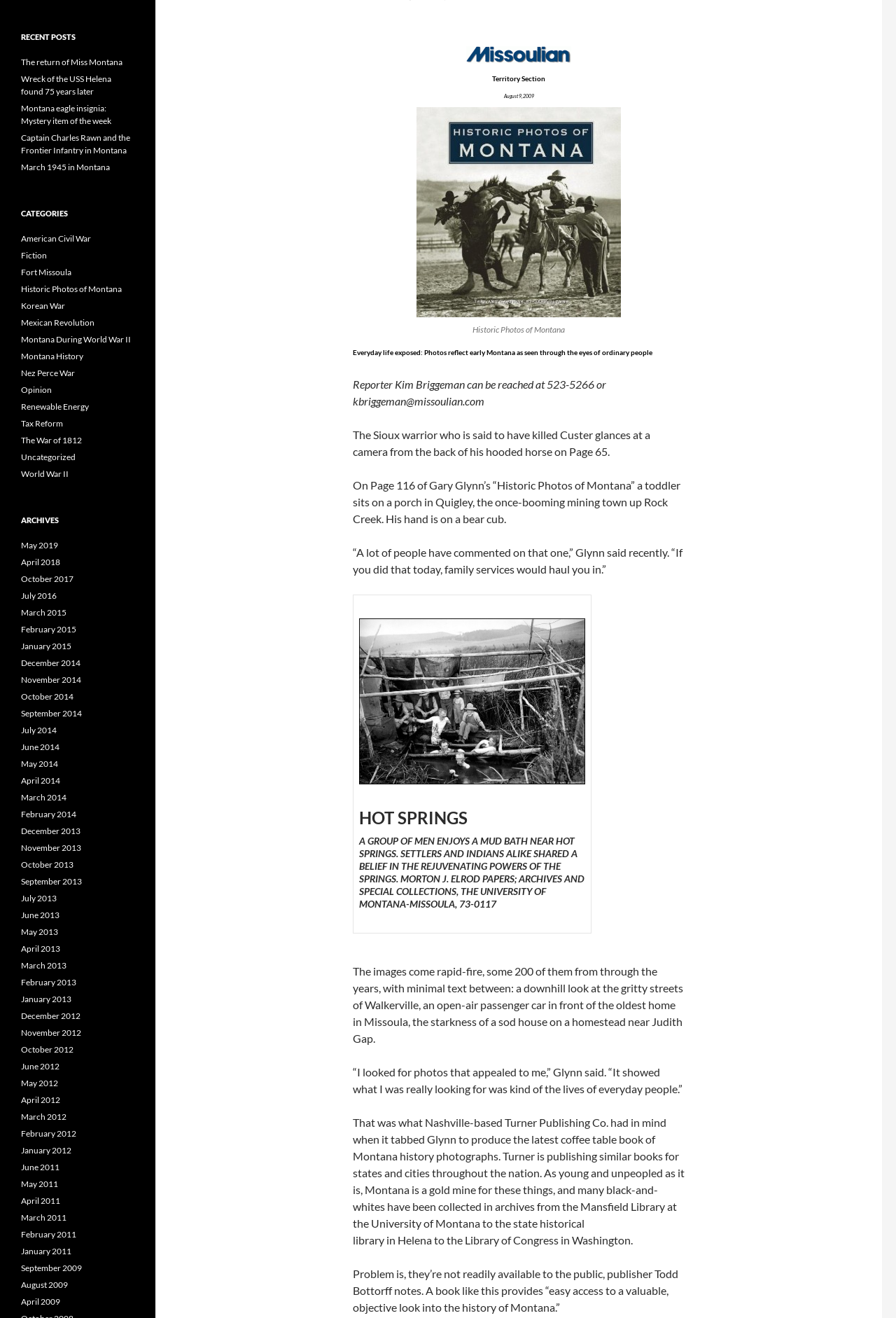Using the element description: "February 2013", determine the bounding box coordinates for the specified UI element. The coordinates should be four float numbers between 0 and 1, [left, top, right, bottom].

[0.023, 0.741, 0.085, 0.749]